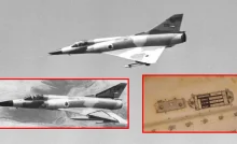What is depicted in the airborne image of the Nesher?
Give a one-word or short phrase answer based on the image.

The aircraft in flight